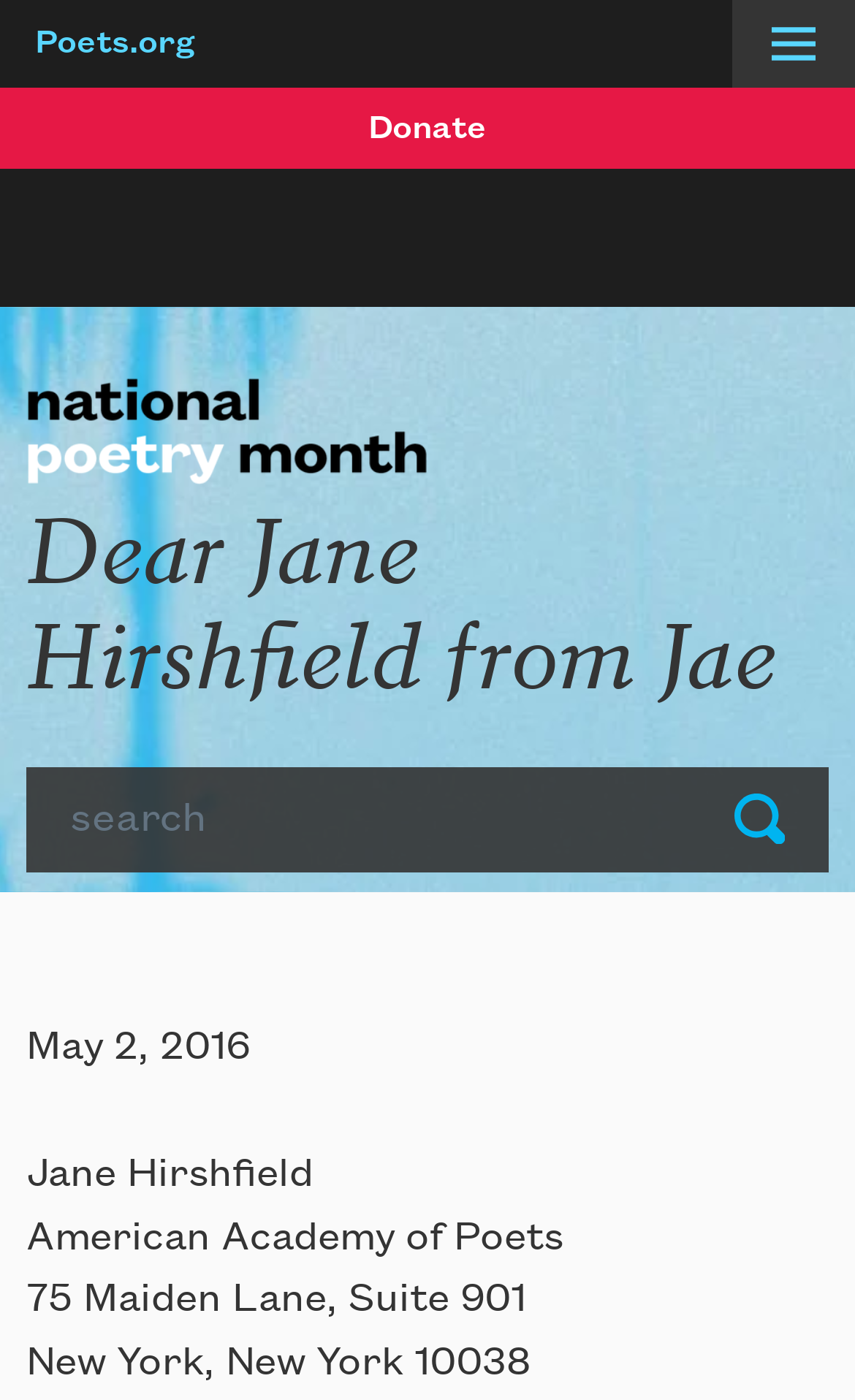What is the purpose of the 'Donate' button?
Give a single word or phrase answer based on the content of the image.

To donate to the organization